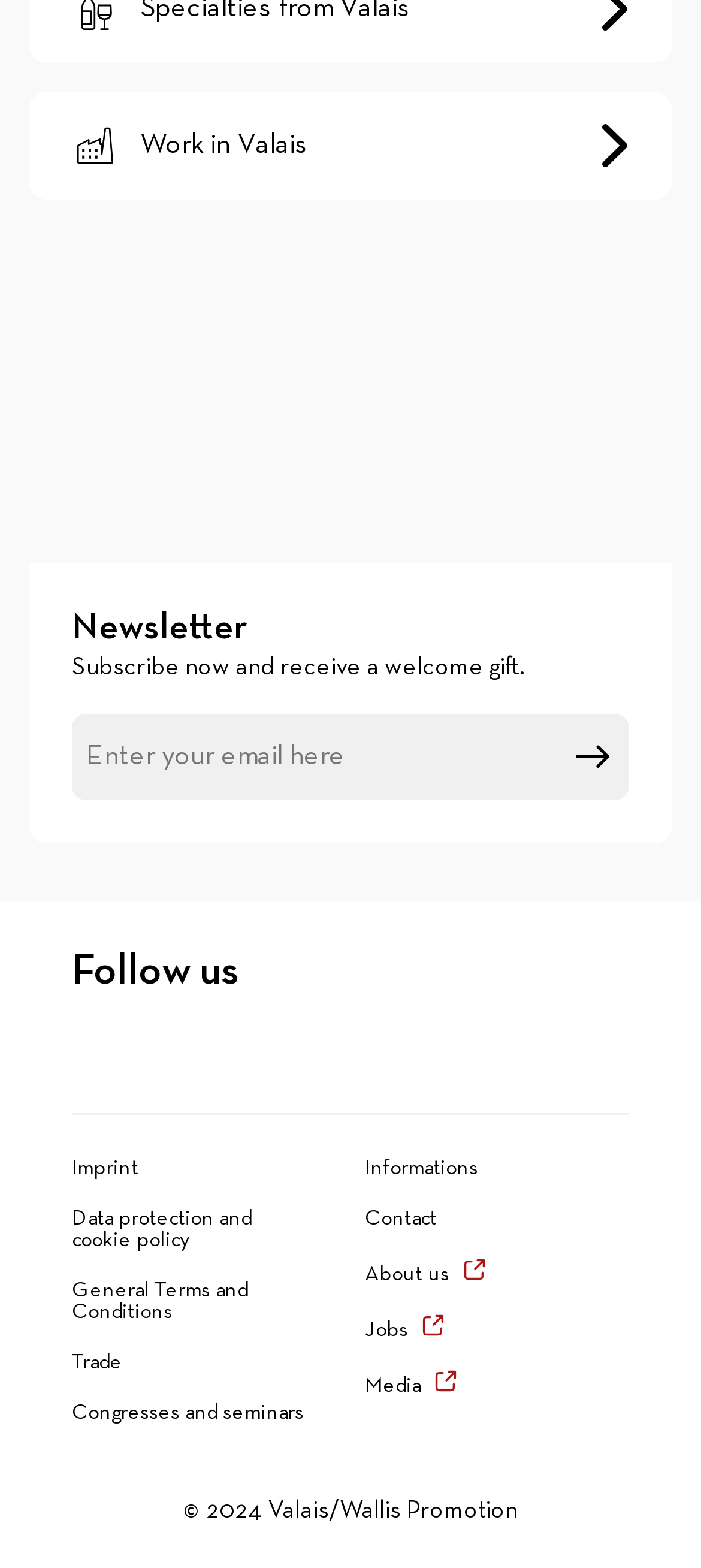Find the bounding box coordinates for the area that must be clicked to perform this action: "Follow us on Facebook".

[0.103, 0.655, 0.164, 0.682]